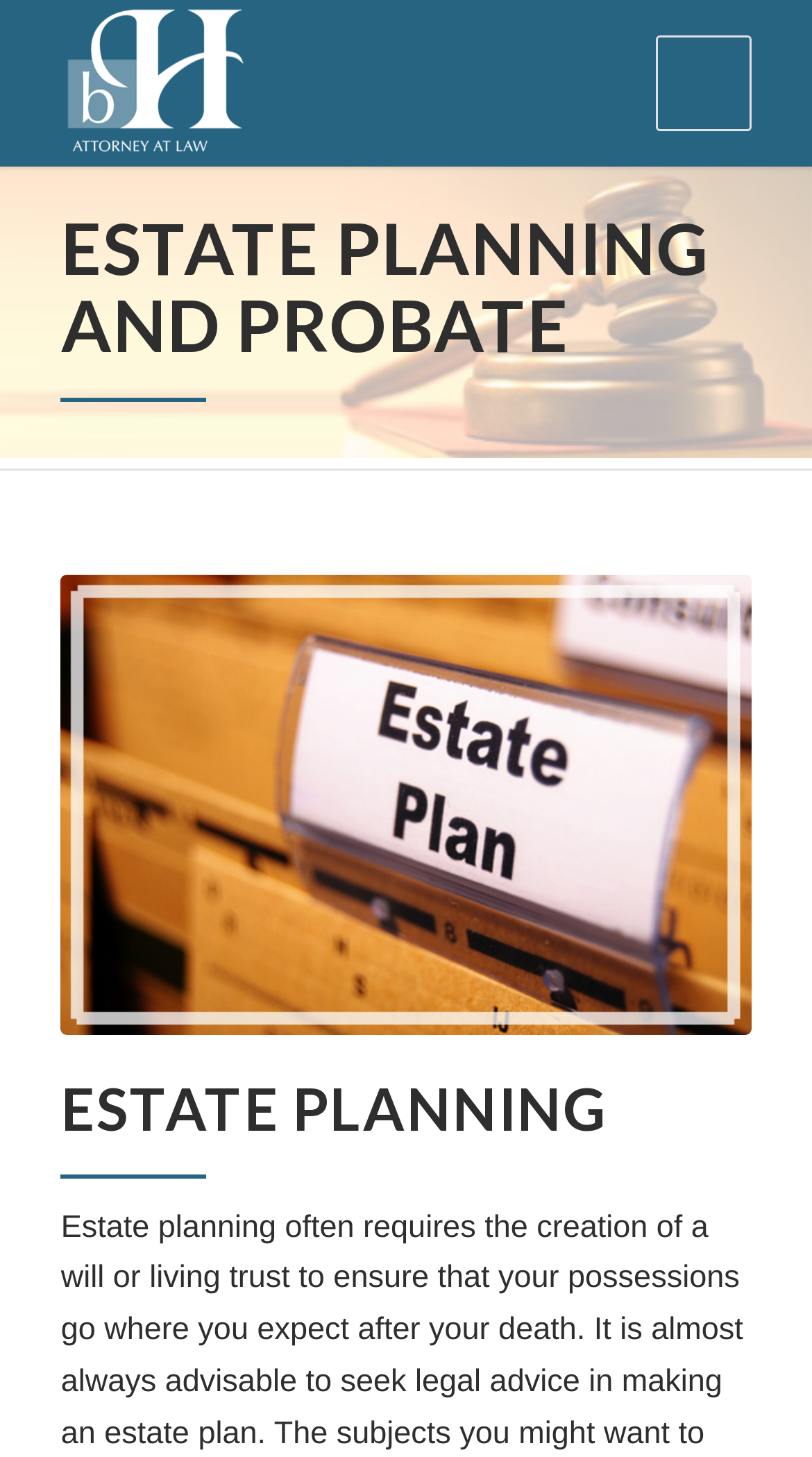Answer the following query with a single word or phrase:
How many main sections are there on the webpage?

2